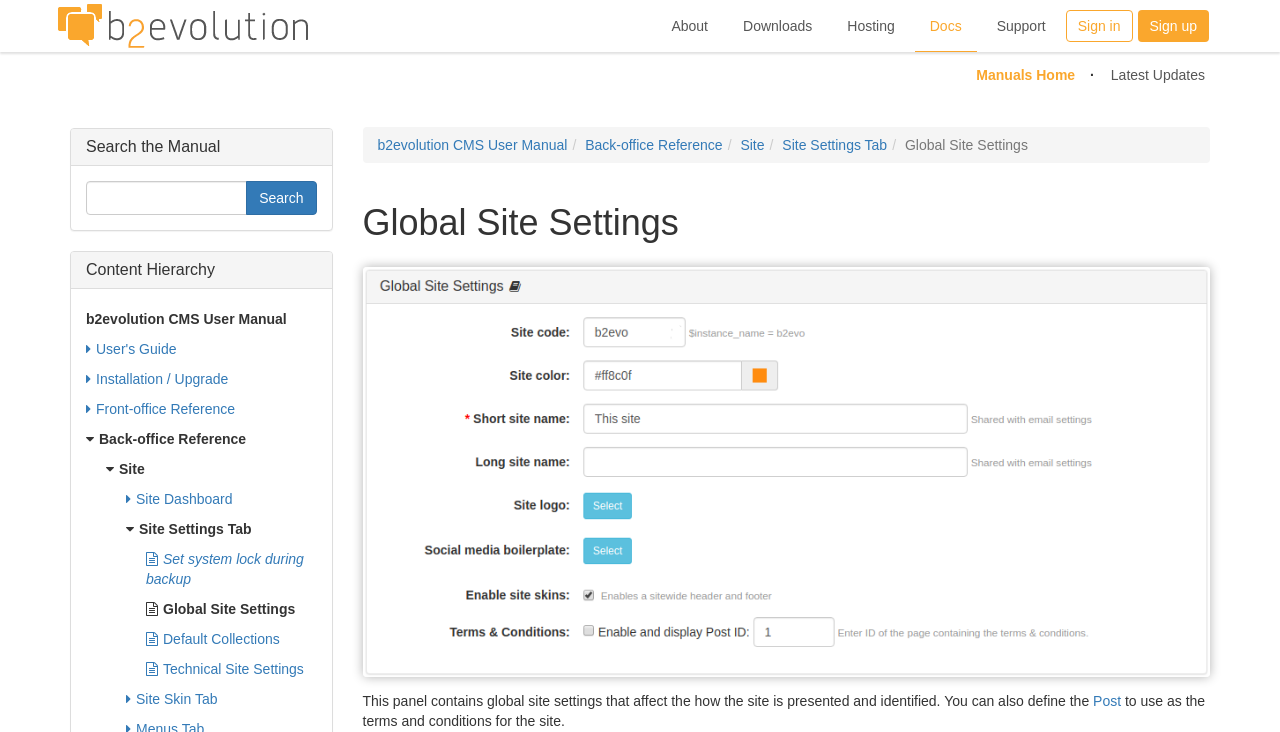What is the purpose of the 'Global Site Settings' panel?
Please use the visual content to give a single word or phrase answer.

To set site presentation and identification